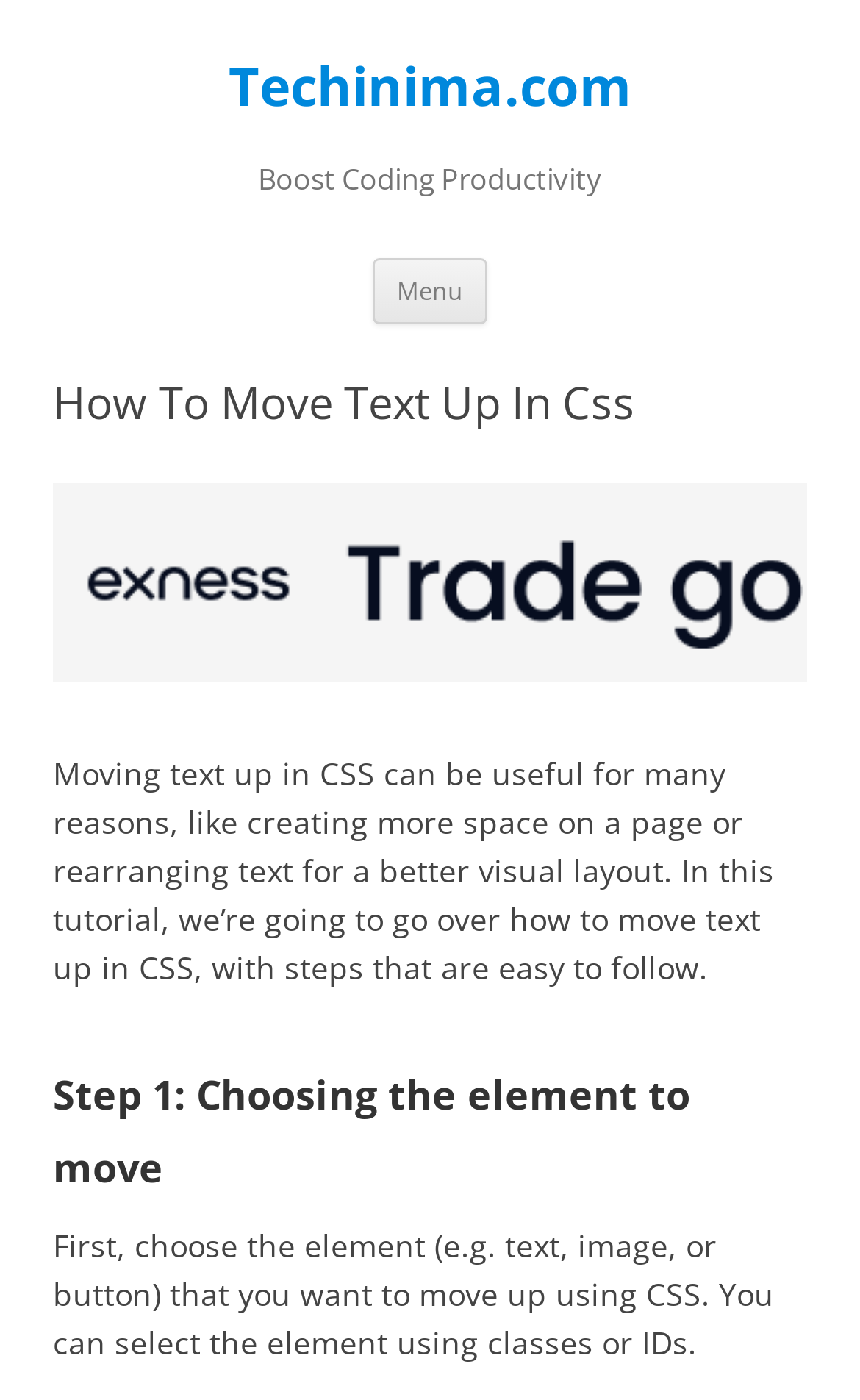Please provide a short answer using a single word or phrase for the question:
What is the purpose of moving text up in CSS?

Create space or better layout